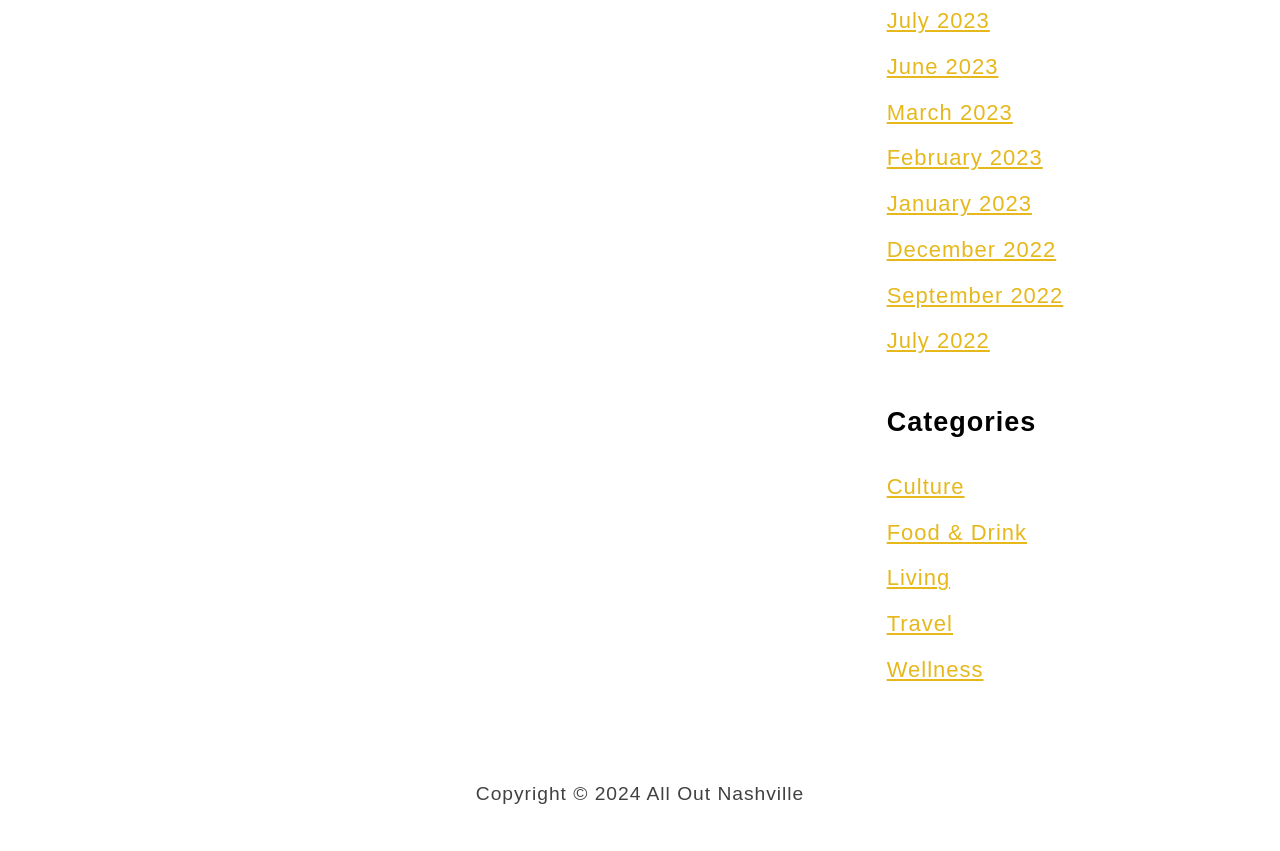Extract the bounding box for the UI element that matches this description: "January 2023".

[0.693, 0.224, 0.806, 0.254]